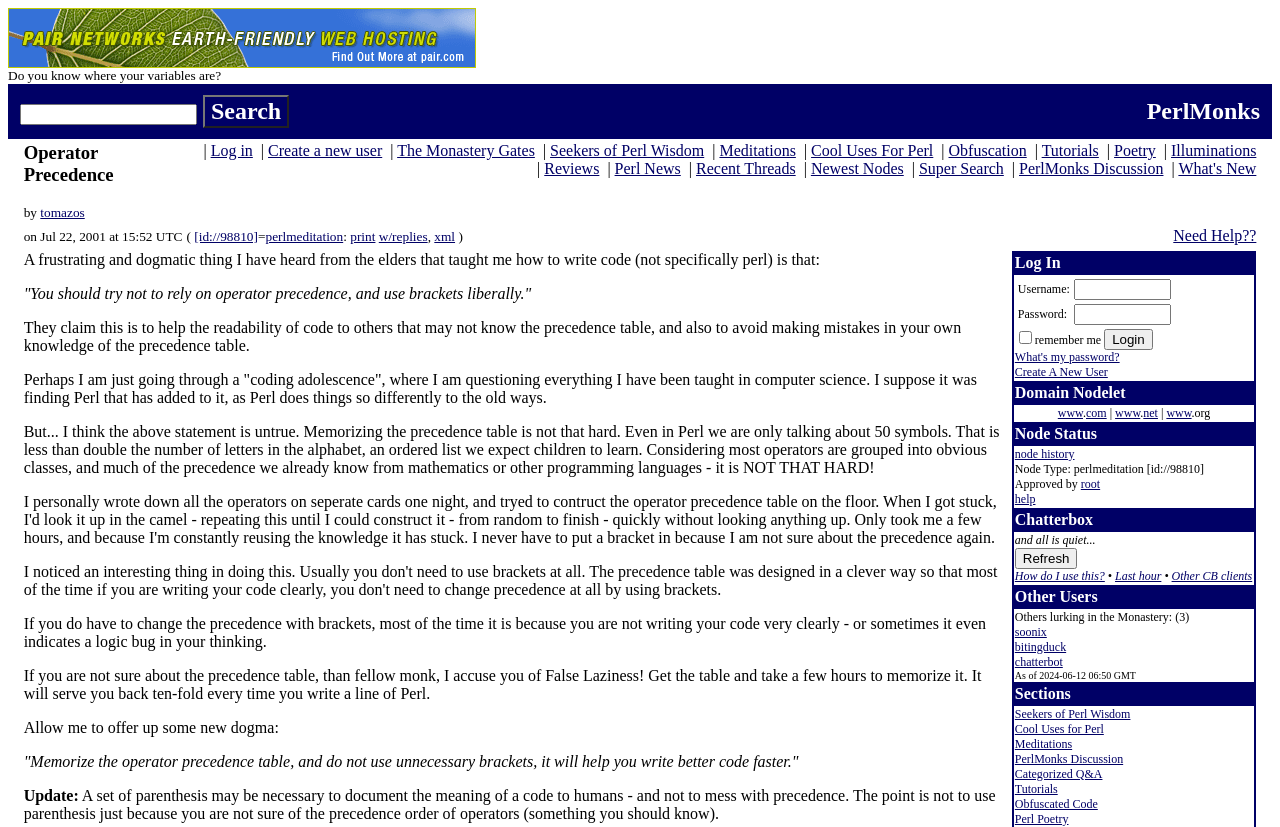Locate the bounding box coordinates of the element that should be clicked to fulfill the instruction: "Click on the link to PerlMonks".

[0.896, 0.119, 0.984, 0.15]